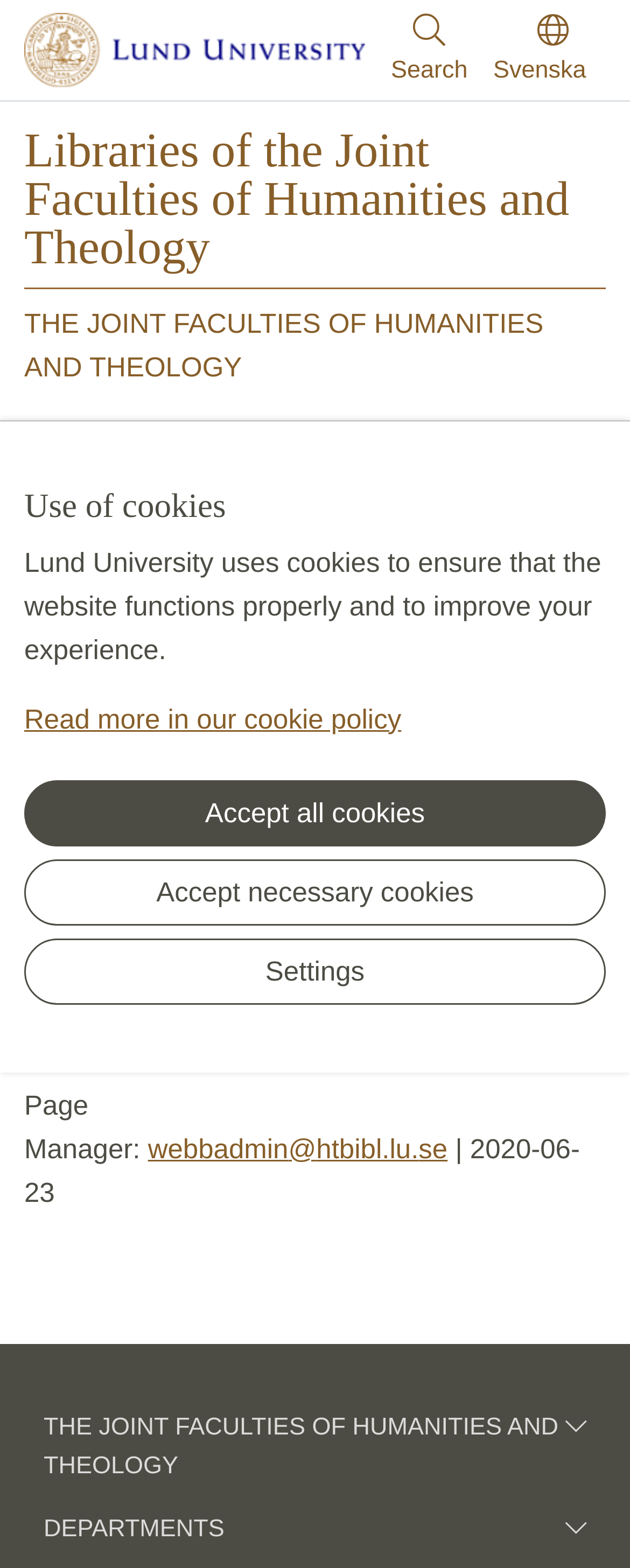Identify and provide the main heading of the webpage.

The page cannot be found